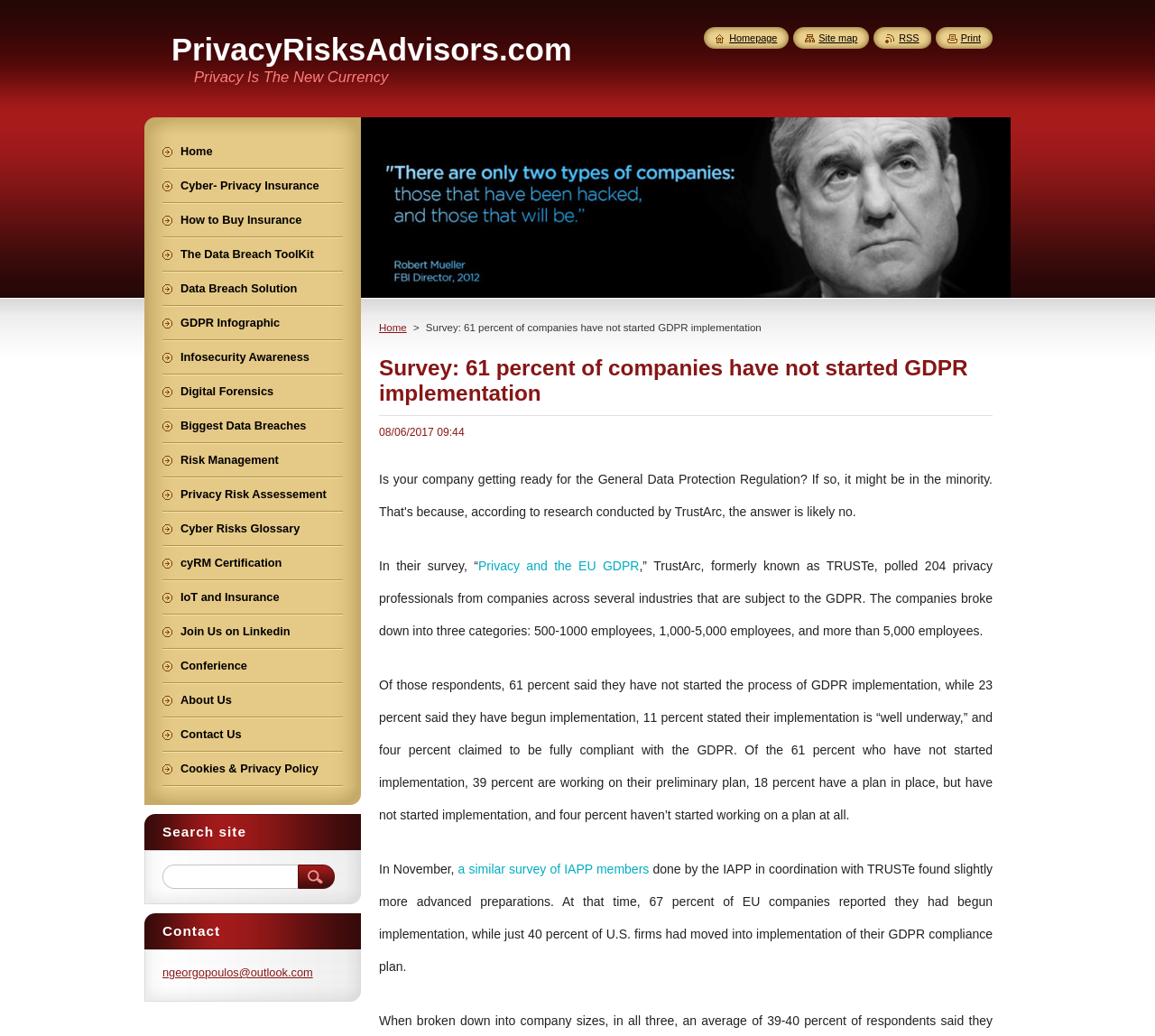Extract the bounding box coordinates of the UI element described by: "Homepage". The coordinates should include four float numbers ranging from 0 to 1, e.g., [left, top, right, bottom].

[0.62, 0.031, 0.673, 0.042]